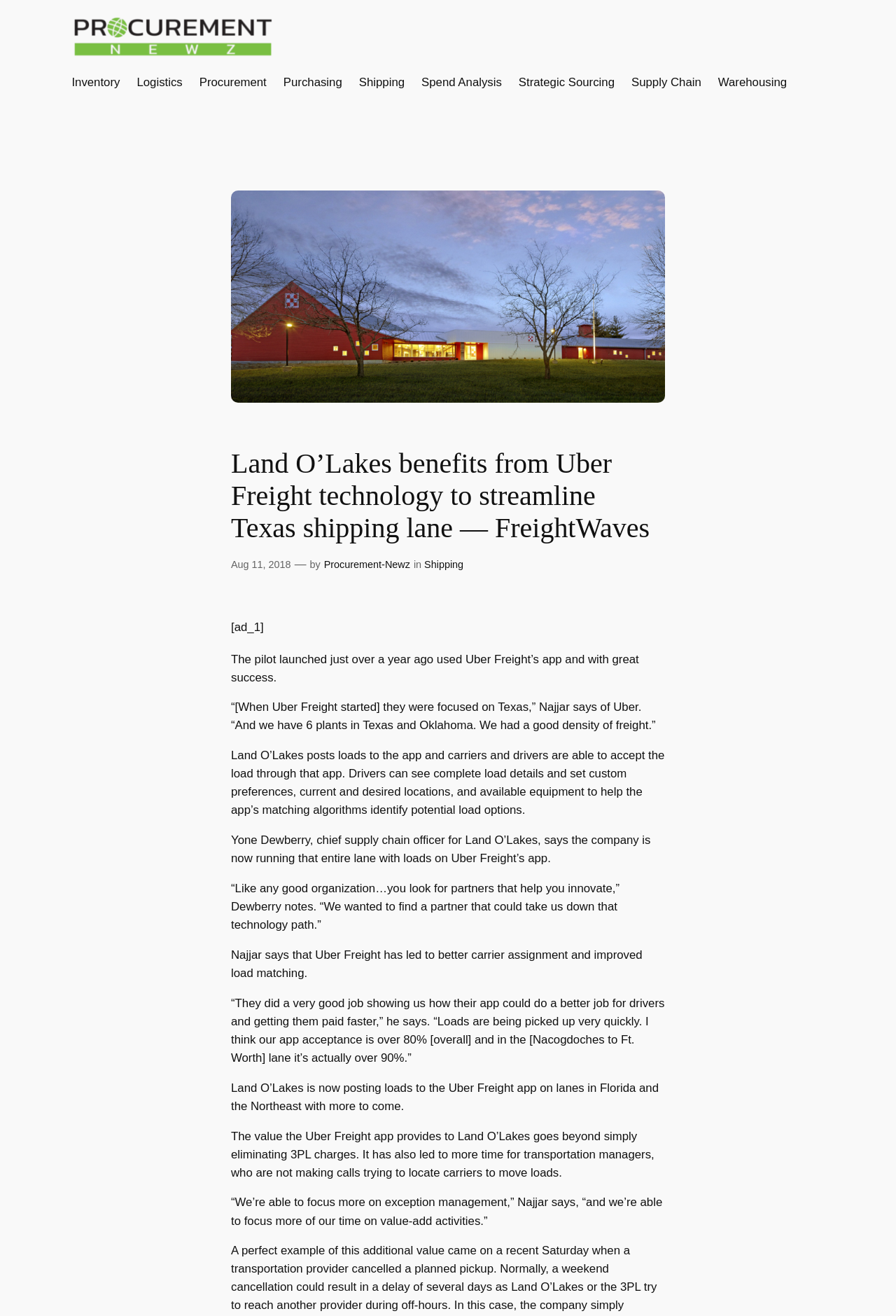Identify the bounding box coordinates for the region of the element that should be clicked to carry out the instruction: "Read about Land O'Lakes benefits from Uber Freight technology". The bounding box coordinates should be four float numbers between 0 and 1, i.e., [left, top, right, bottom].

[0.258, 0.34, 0.742, 0.414]